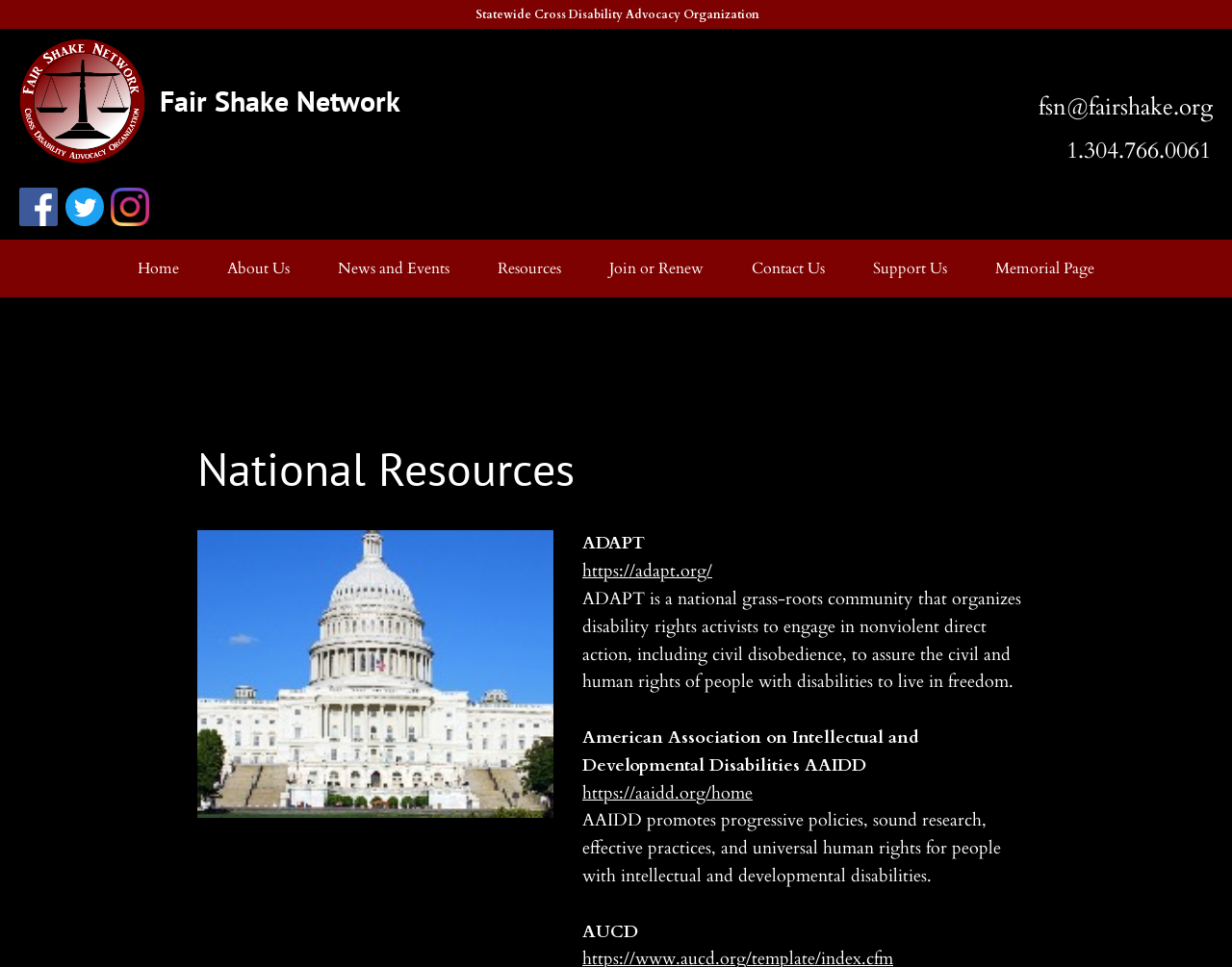Indicate the bounding box coordinates of the element that must be clicked to execute the instruction: "Click the Facebook social link". The coordinates should be given as four float numbers between 0 and 1, i.e., [left, top, right, bottom].

[0.016, 0.225, 0.053, 0.236]